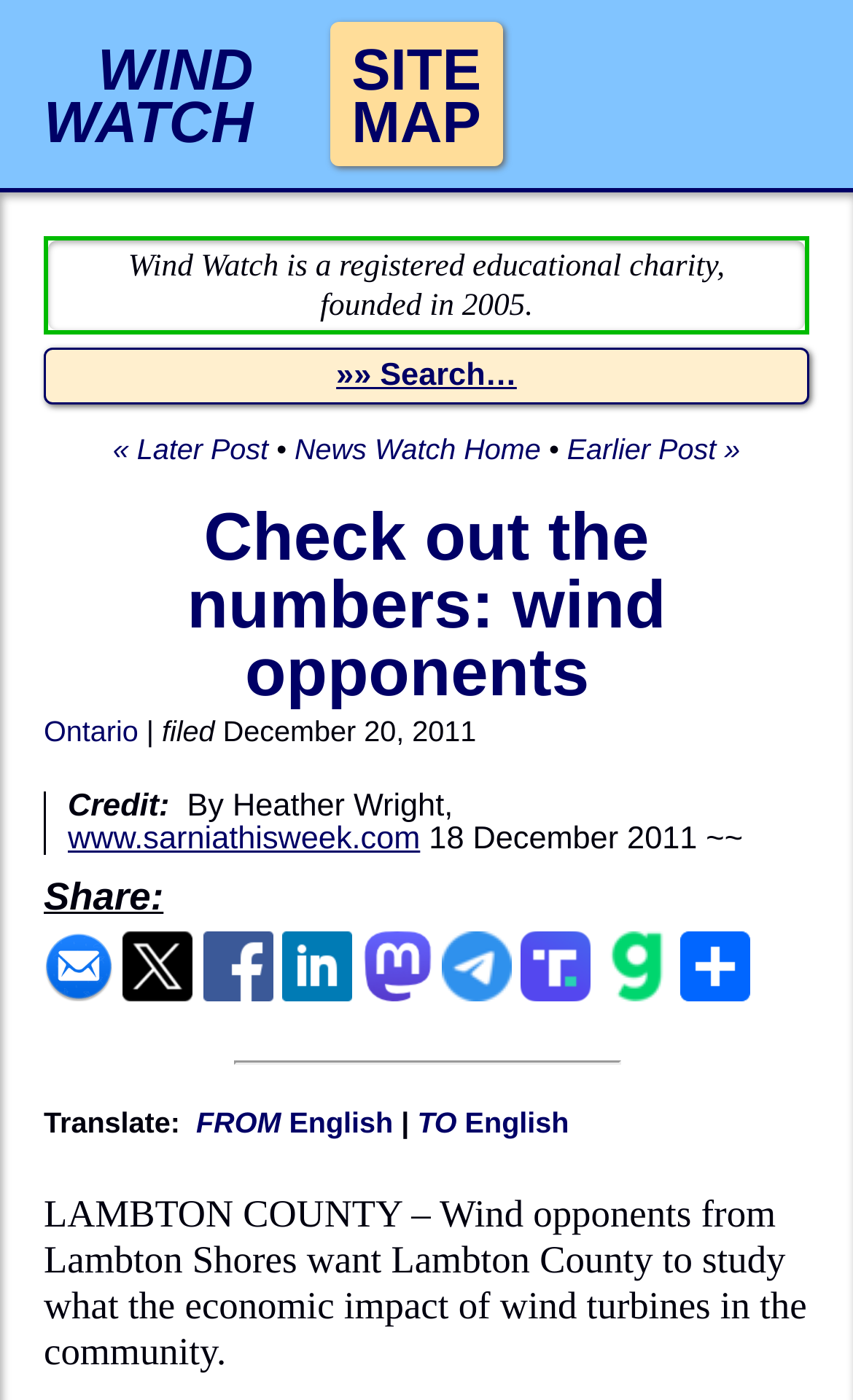Please give the bounding box coordinates of the area that should be clicked to fulfill the following instruction: "Search for something". The coordinates should be in the format of four float numbers from 0 to 1, i.e., [left, top, right, bottom].

[0.394, 0.256, 0.606, 0.281]